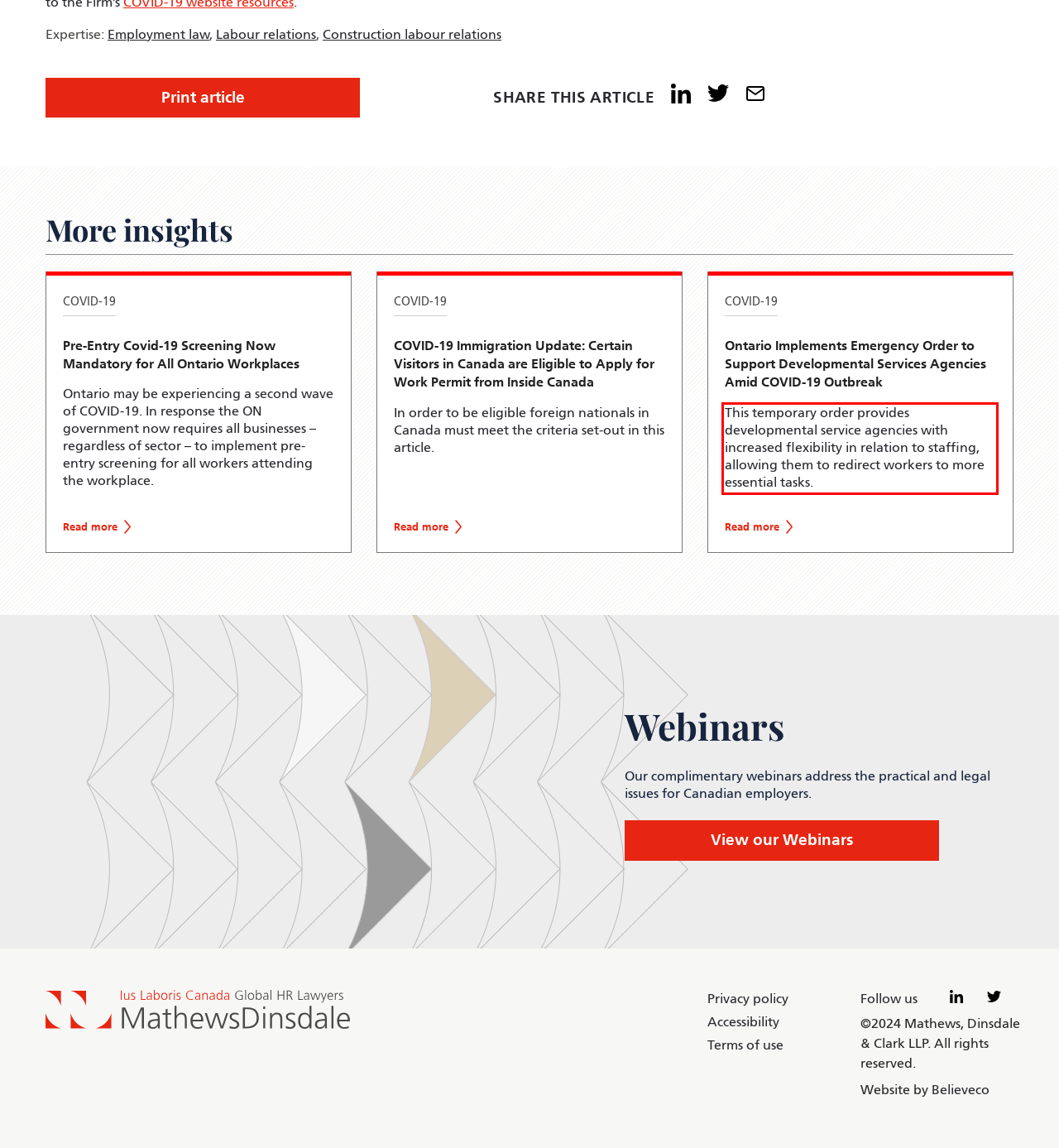Please extract the text content within the red bounding box on the webpage screenshot using OCR.

This temporary order provides developmental service agencies with increased flexibility in relation to staffing, allowing them to redirect workers to more essential tasks.